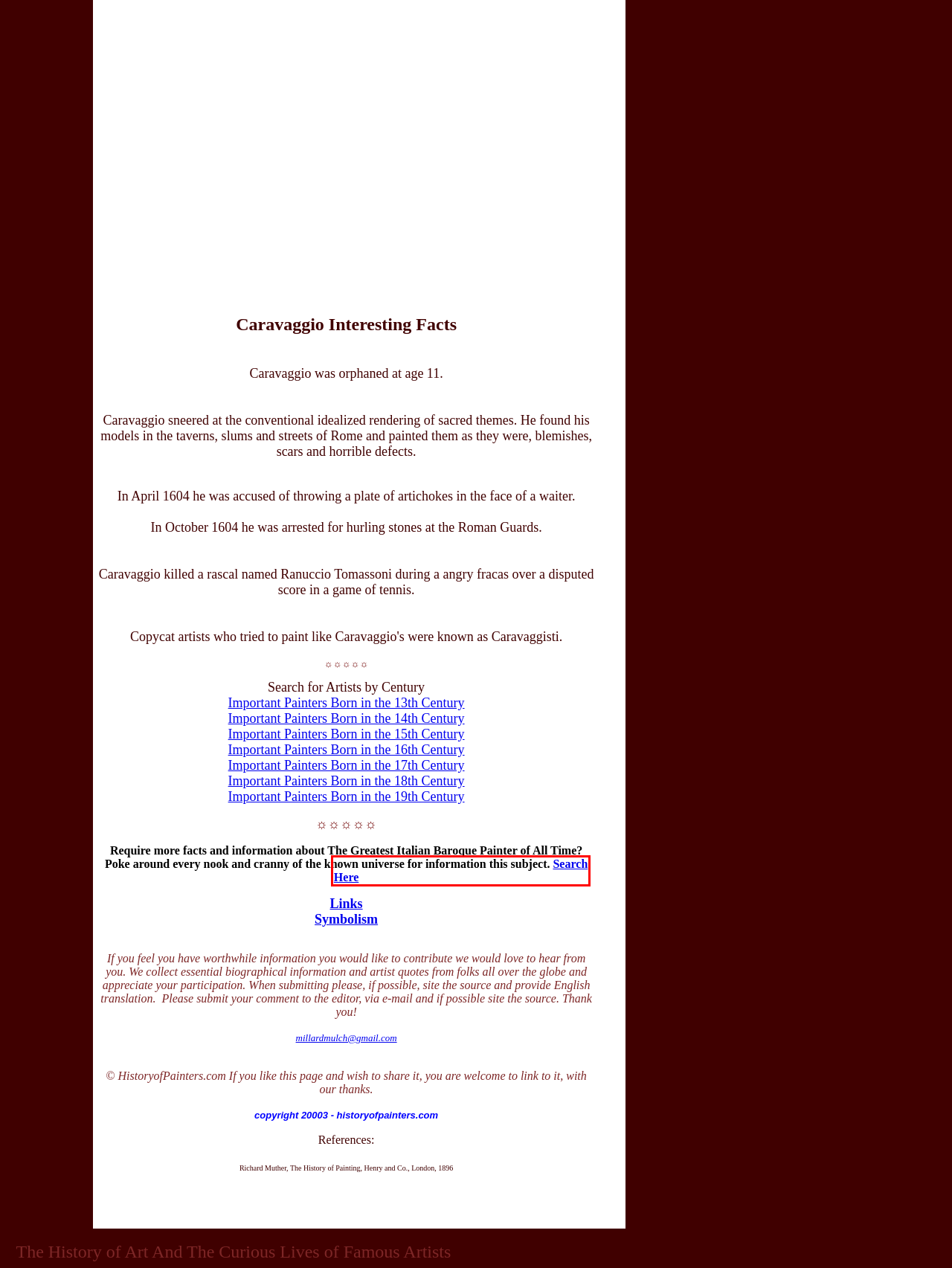You have a screenshot of a webpage where a red bounding box highlights a specific UI element. Identify the description that best matches the resulting webpage after the highlighted element is clicked. The choices are:
A. Best Websites to find Free Books research and original resource material for students.
B. Painters Born in the 14th Century
C. Painters Born in the 13th Century
D. Important Painters Born in the 16th Century
E. Important Painters Born in the 19th Century
F. Search the Web for books, papers, photos, and posters
about Art
G. Important Painters Born in the 18th Century
H. Painters Born in the 15th Century

F